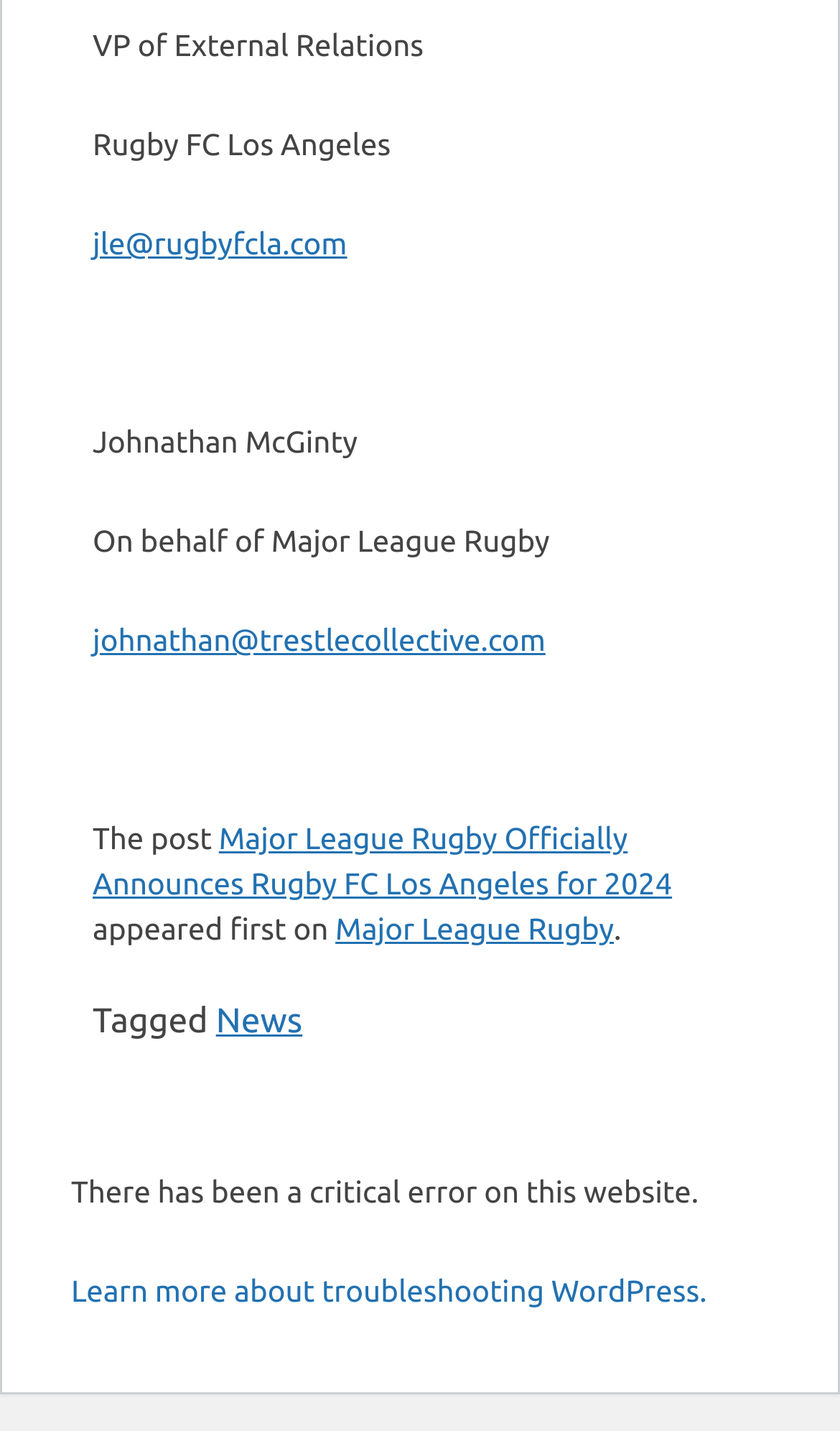What is the email address of the person on behalf of Major League Rugby?
Using the image as a reference, answer the question in detail.

I found the answer by looking at the link element with the content 'On behalf of Major League Rugby' and then finding the corresponding email address 'johnathan@trestlecollective.com' in the nearby link element.